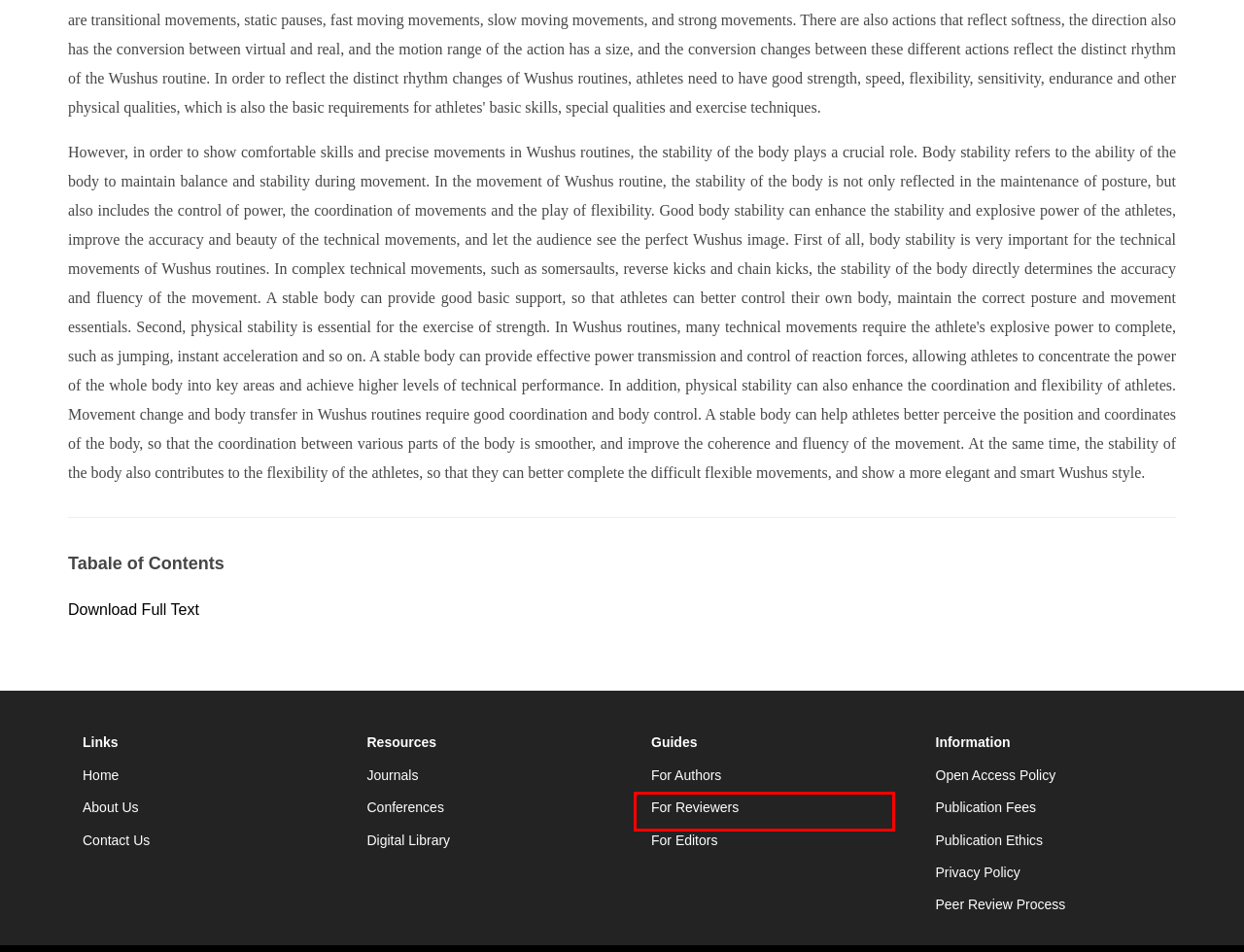You are given a screenshot of a webpage with a red bounding box around an element. Choose the most fitting webpage description for the page that appears after clicking the element within the red bounding box. Here are the candidates:
A. Privacy Policy | Scholar Publishing Group
B. Publication Fees | Scholar Publishing Group
C. Contact Us | Scholar Publishing Group
D. Download
E. For Authors | Scholar Publishing Group
F. Publication Ethics | Scholar Publishing Group
G. Peer Review Process | Scholar Publishing Group
H. For Reviewers | Scholar Publishing Group

H